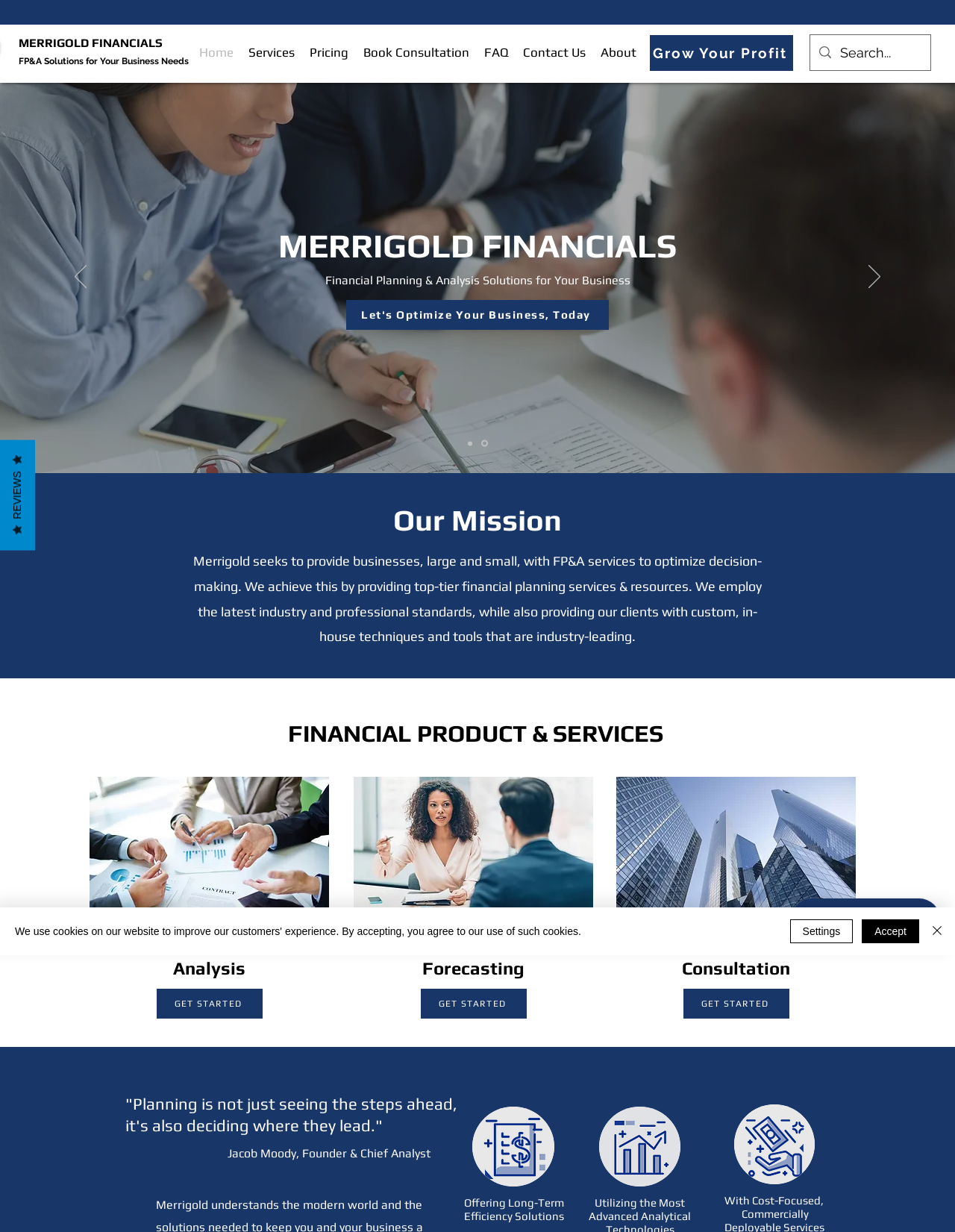What is the purpose of Merrigold Financials?
Please answer the question as detailed as possible based on the image.

The purpose of Merrigold Financials can be inferred from the text 'Merrigold seeks to provide businesses, large and small, with FP&A services to optimize decision-making.' which is located in the 'Our Mission' section of the webpage.